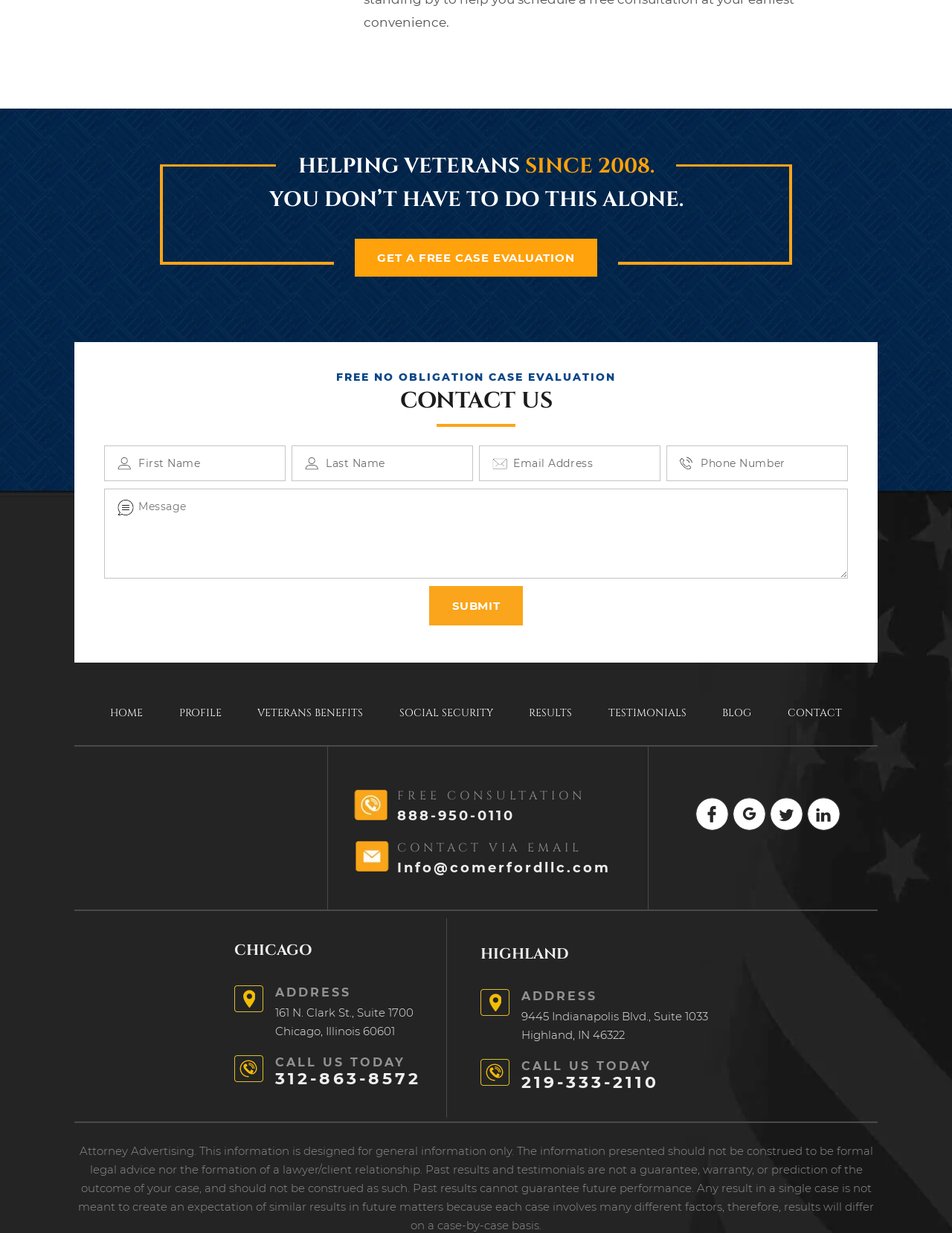Identify the bounding box coordinates for the UI element described as: "name="lf_phone" placeholder="Phone Number"". The coordinates should be provided as four floats between 0 and 1: [left, top, right, bottom].

[0.7, 0.361, 0.891, 0.39]